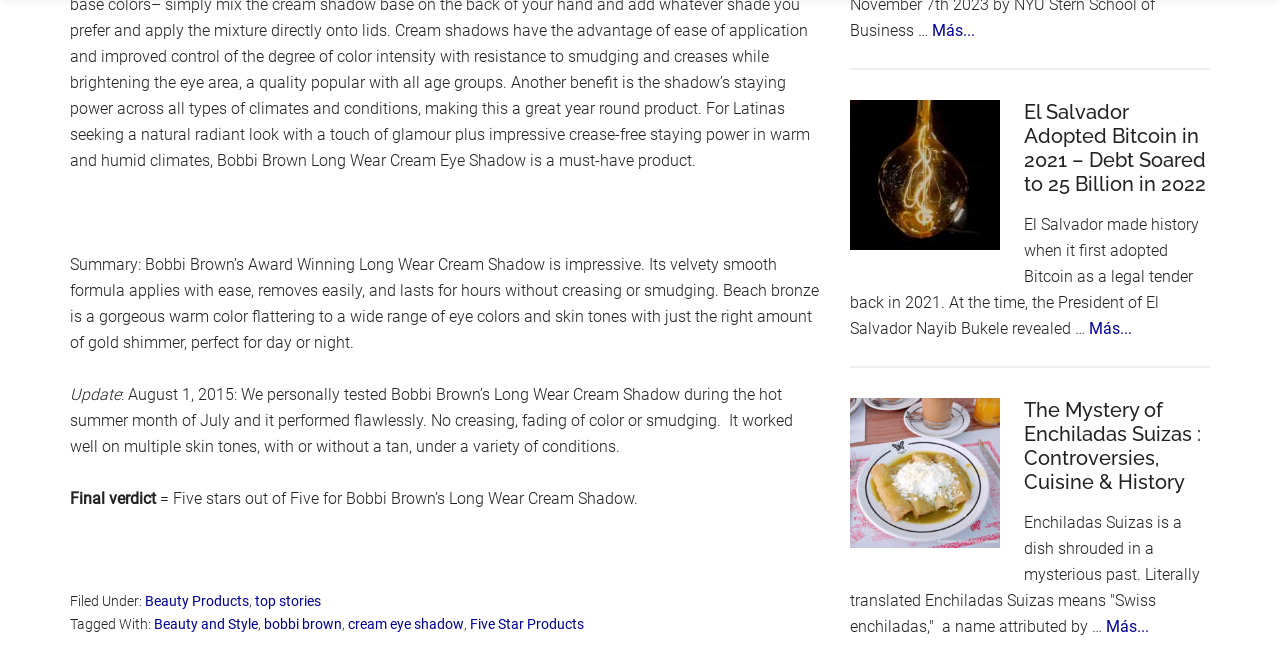Please find the bounding box coordinates of the element that must be clicked to perform the given instruction: "View the article The Mystery of Enchiladas Suizas : Controversies, Cuisine & History". The coordinates should be four float numbers from 0 to 1, i.e., [left, top, right, bottom].

[0.664, 0.616, 0.945, 0.764]